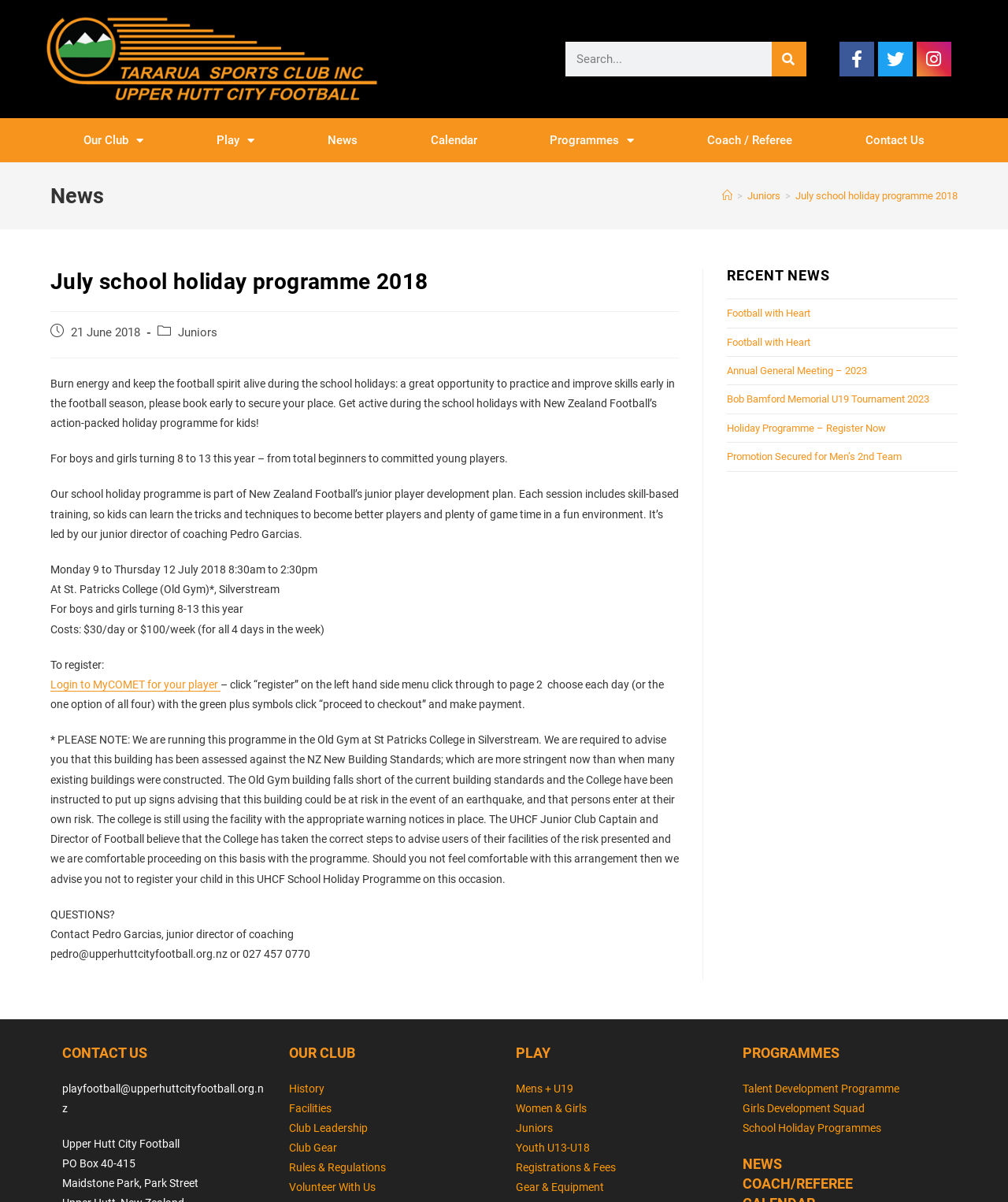What is the cost of the programme per day?
Can you provide an in-depth and detailed response to the question?

The cost of the programme per day can be found in the text 'Costs: $30/day or $100/week (for all 4 days in the week)' which is located in the main article section of the webpage.